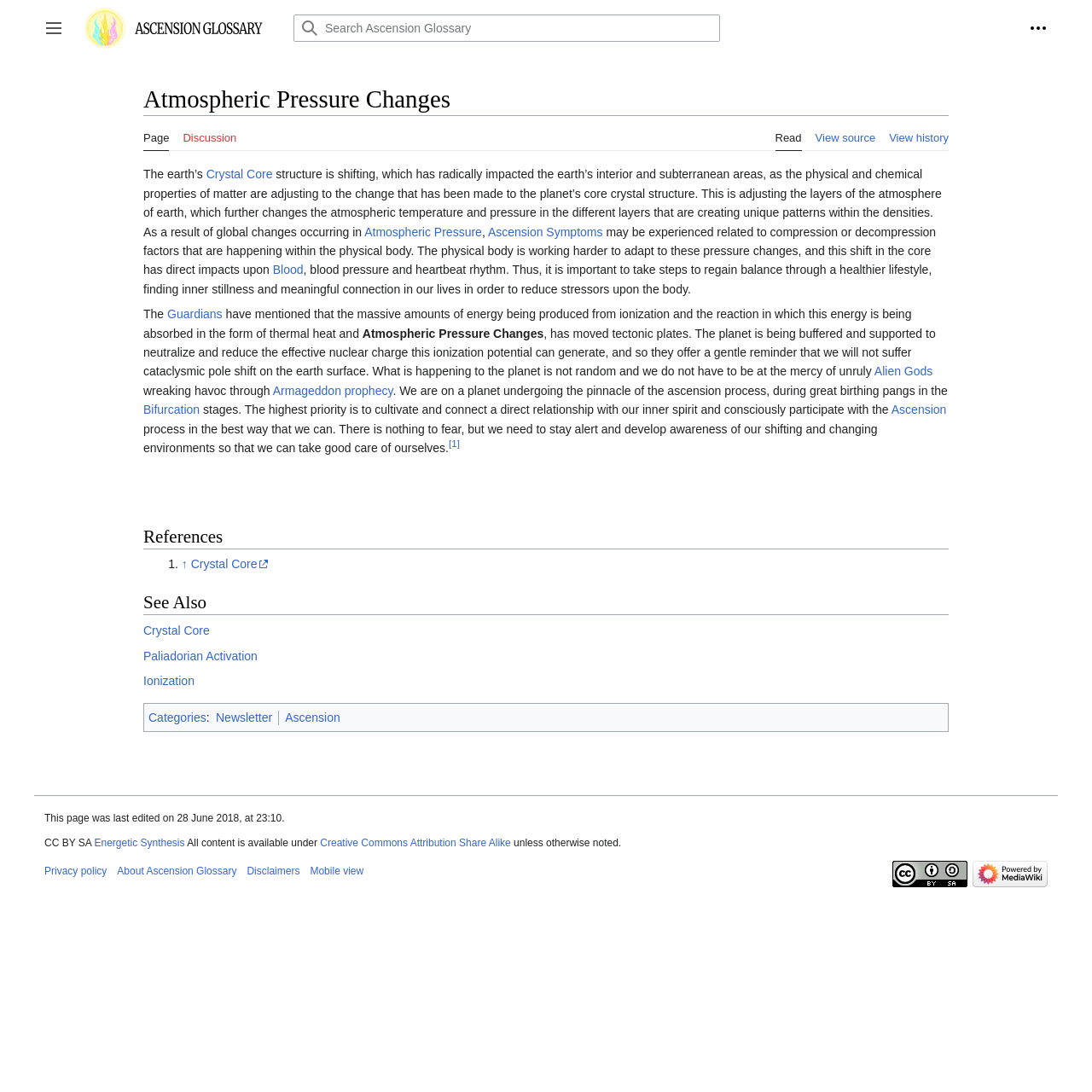Can you give a detailed response to the following question using the information from the image? What is the name of the process that the planet is undergoing?

The text mentions that 'we are on a planet undergoing the pinnacle of the ascension process, during great birthing pangs in the bifurcation stages.' This indicates that the planet is undergoing the process of ascension.